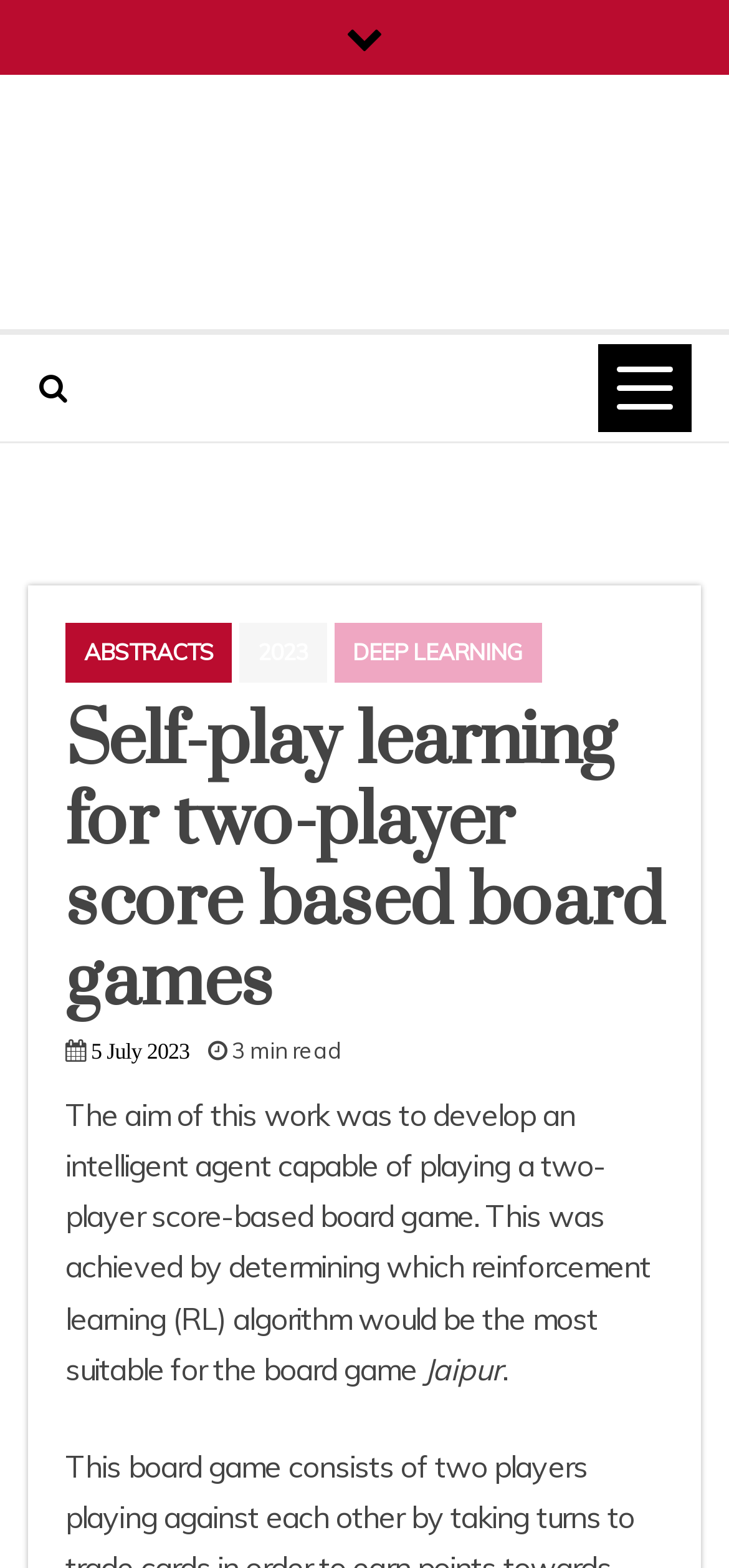Craft a detailed narrative of the webpage's structure and content.

The webpage is about an ICT project focused on self-play learning for two-player score-based board games. At the top, there is a navigation section with a hamburger menu button on the right and a few links on the left, including "ICT Projects" with an accompanying image. Below this section, there is a header with links to "ABSTRACTS", "2023", and "DEEP LEARNING". 

The main content area has a heading that reads "Self-play learning for two-player score based board games". Below the heading, there is a link to the publication date "5 July 2023" and a text indicating the reading time, "3 min read". 

The main text of the webpage is a paragraph that describes the project's aim to develop an intelligent agent capable of playing a two-player score-based board game using reinforcement learning algorithms. The text also mentions the specific board game "Jaipur".